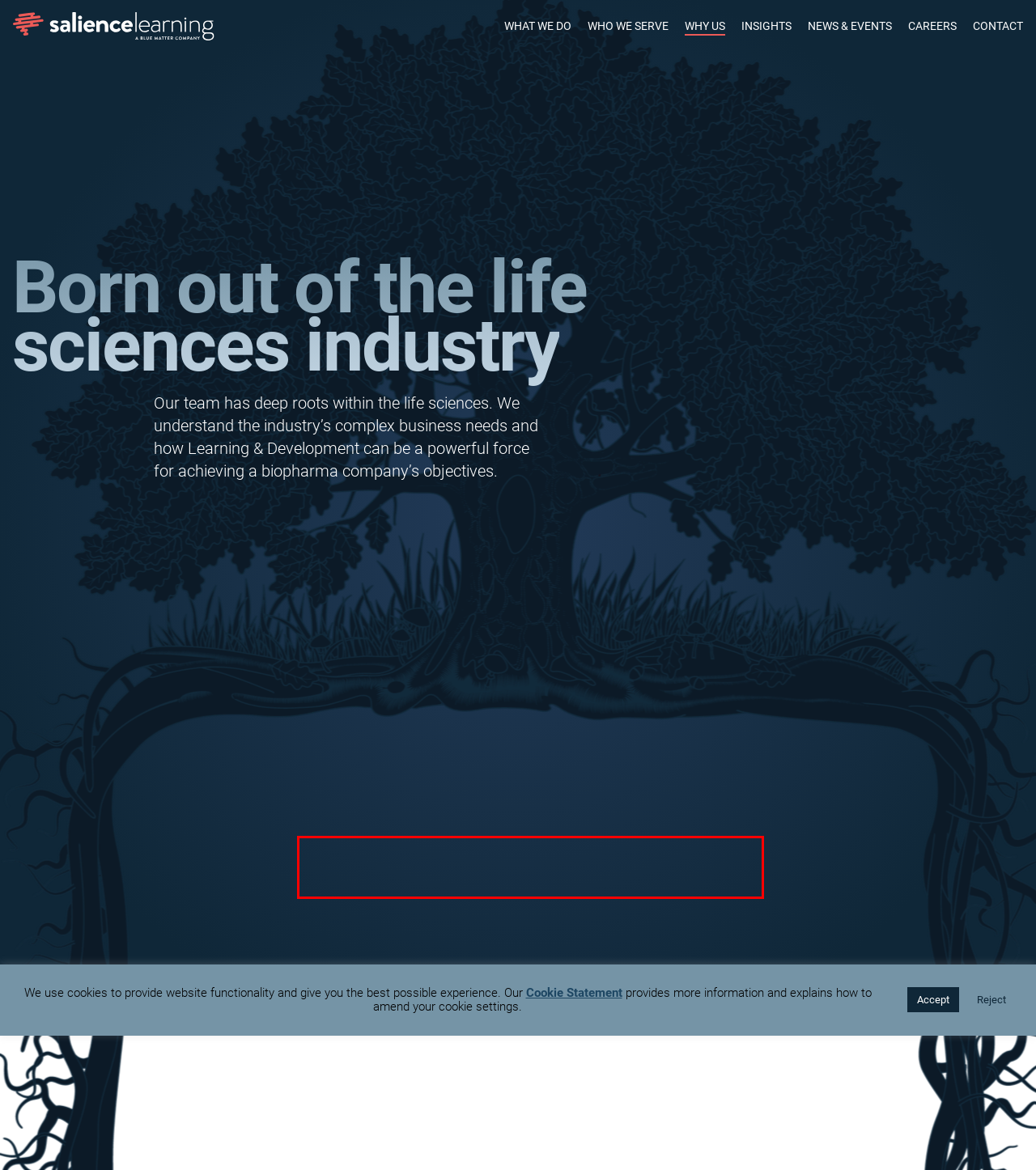From the given screenshot of a webpage, identify the red bounding box and extract the text content within it.

Our leadership team members average 10+ years experience each working in biopharma companies…plus more years as L&D, HR, and performance improvement consultants, and as digital technology / content developers.